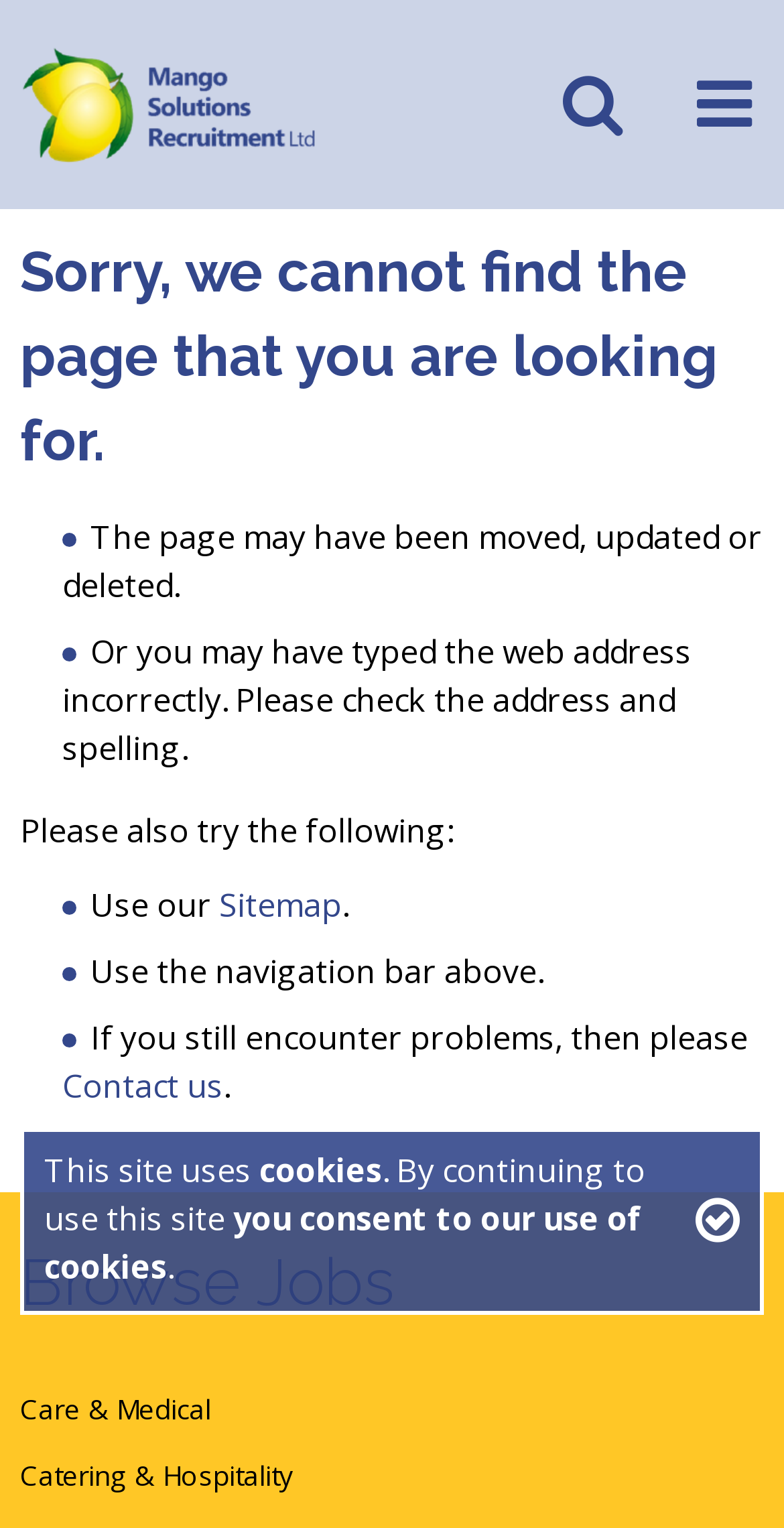Answer the question briefly using a single word or phrase: 
Who can I contact if I still have problems?

Contact us